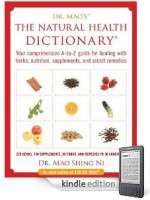Give an in-depth summary of the scene depicted in the image.

The image features the cover of *Dr. Mao's The Natural Health Dictionary*, presented as a valuable resource for those seeking guidance on herbs, nutrition, supplements, and home remedies. The design prominently displays the title along with a subtitle that emphasizes its comprehensive A-to-Z format for health information. A variety of herbs and natural elements are visually represented, suggesting the diverse health benefits and applications featured within the book. Accompanying the book cover is an image of a Kindle device, indicating that this edition is available for digital readers, making it accessible for individuals interested in enhancing their knowledge of natural health practices through a convenient format.